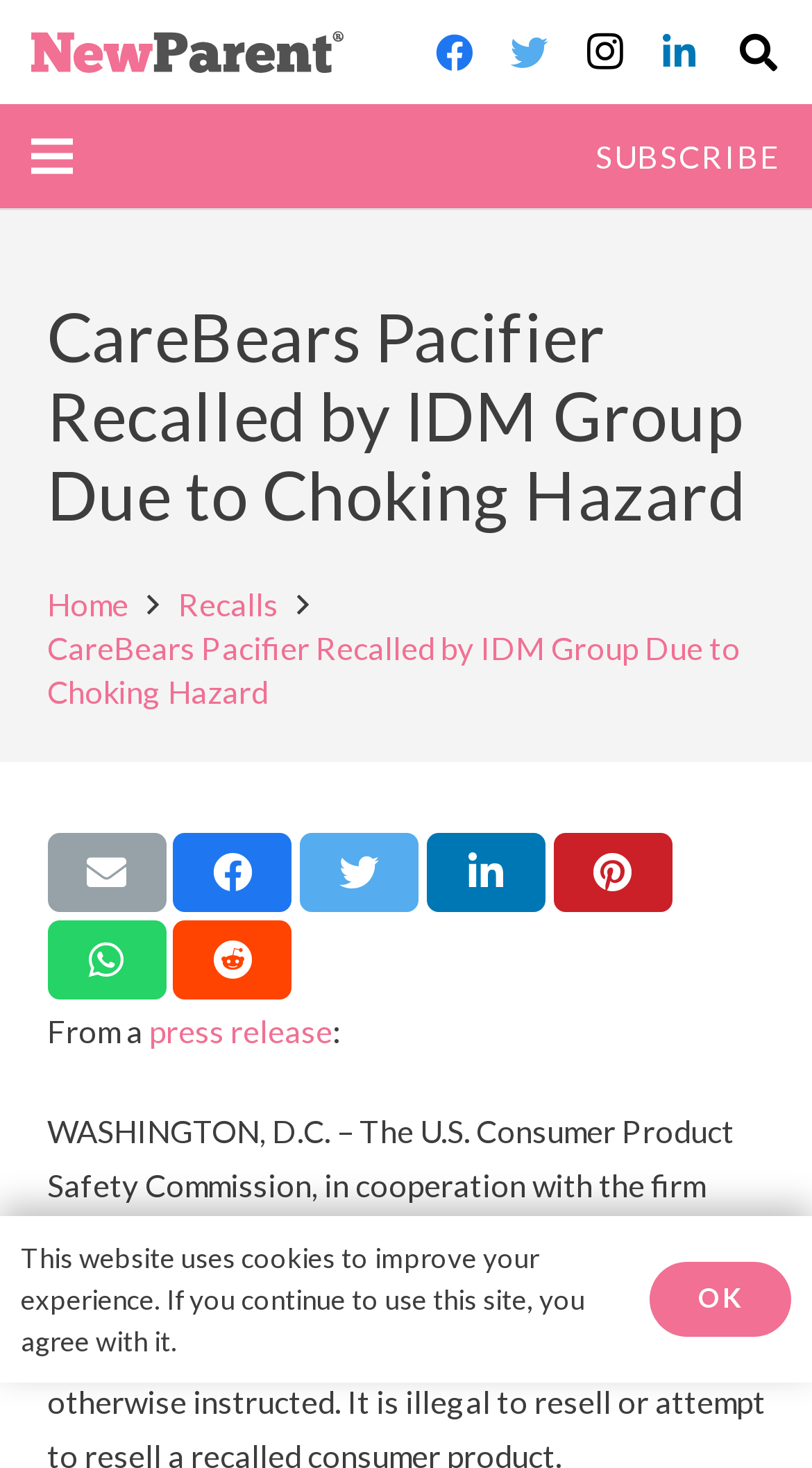Determine the bounding box coordinates for the clickable element required to fulfill the instruction: "Read the 'press release'". Provide the coordinates as four float numbers between 0 and 1, i.e., [left, top, right, bottom].

[0.183, 0.689, 0.409, 0.714]